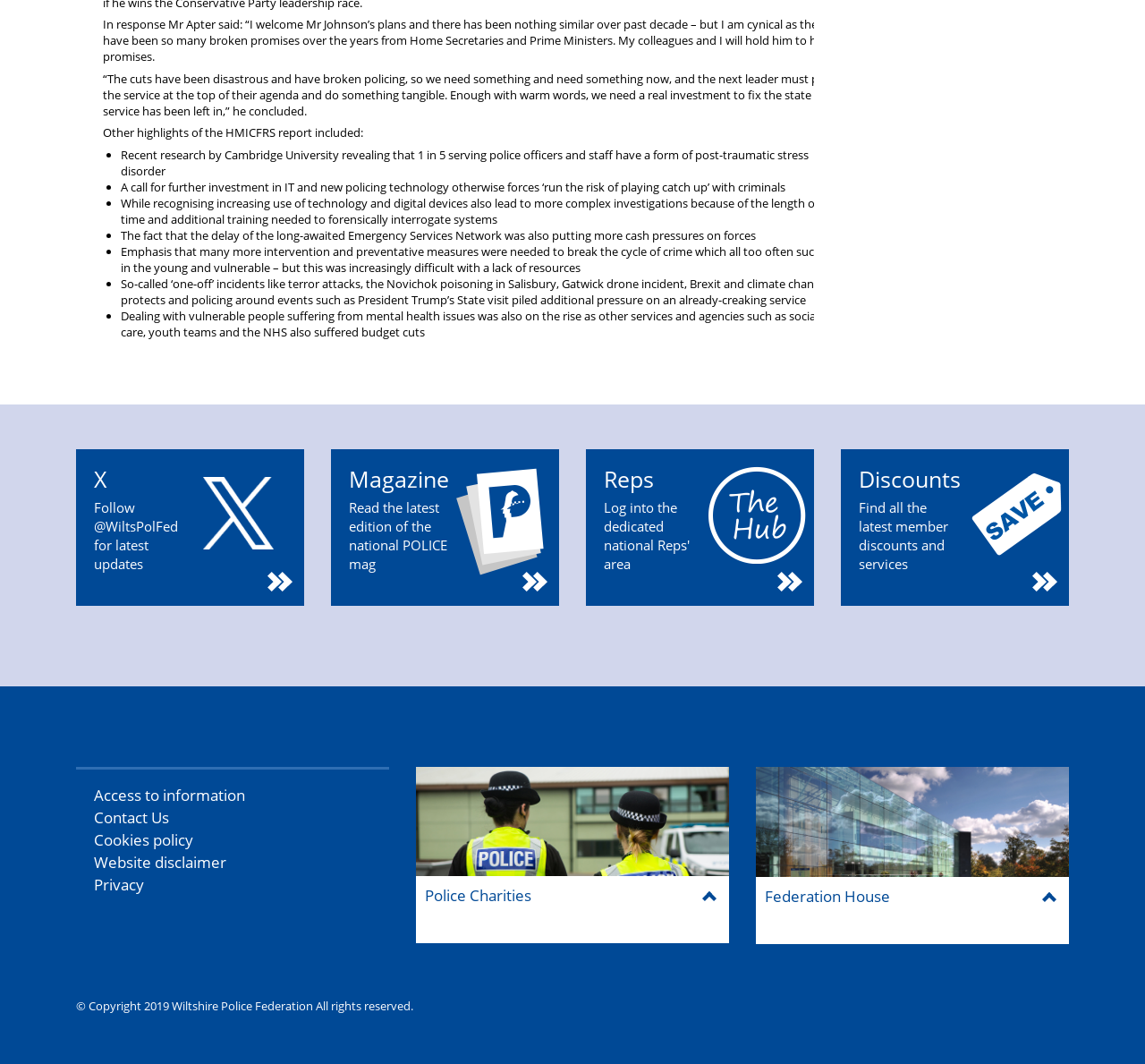Pinpoint the bounding box coordinates of the clickable element to carry out the following instruction: "continue shopping."

None